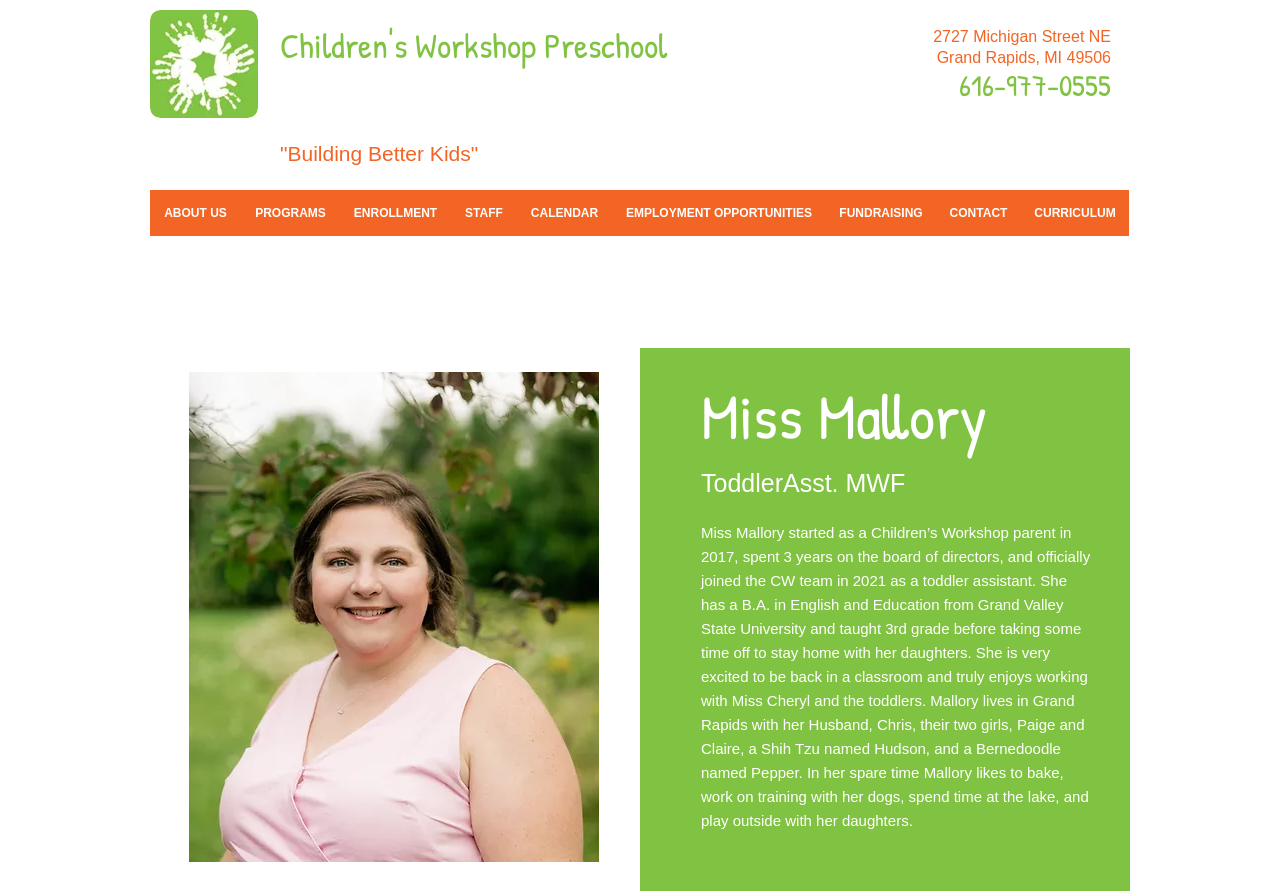Refer to the image and provide an in-depth answer to the question:
What is the address of the preschool?

I found the answer by looking at the static text elements with the text '2727 Michigan Street NE' and 'Grand Rapids, MI 49506' which are located near the top of the webpage and appear to be the address of the preschool.